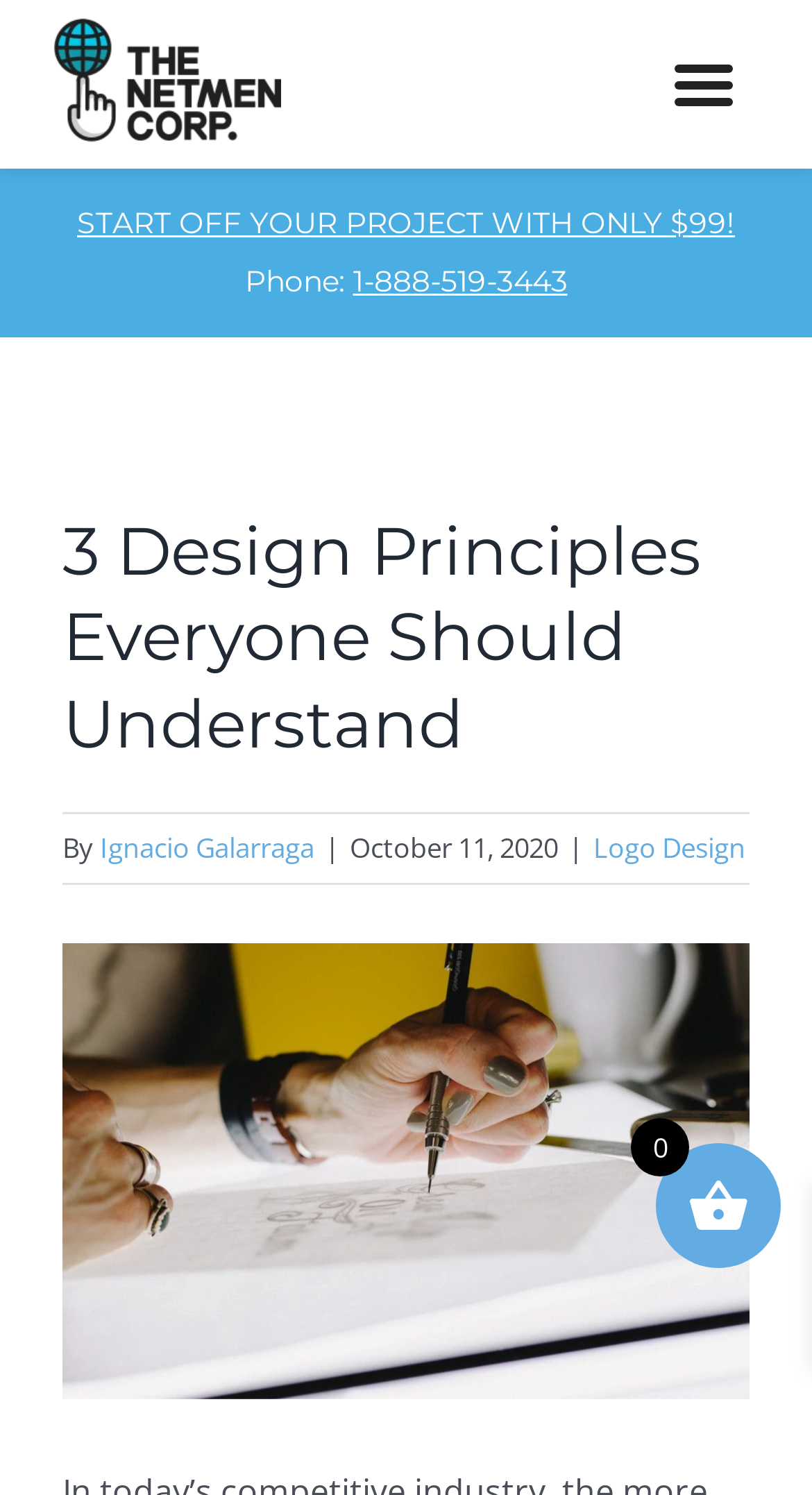What is the author of the article?
From the image, respond using a single word or phrase.

Ignacio Galarraga